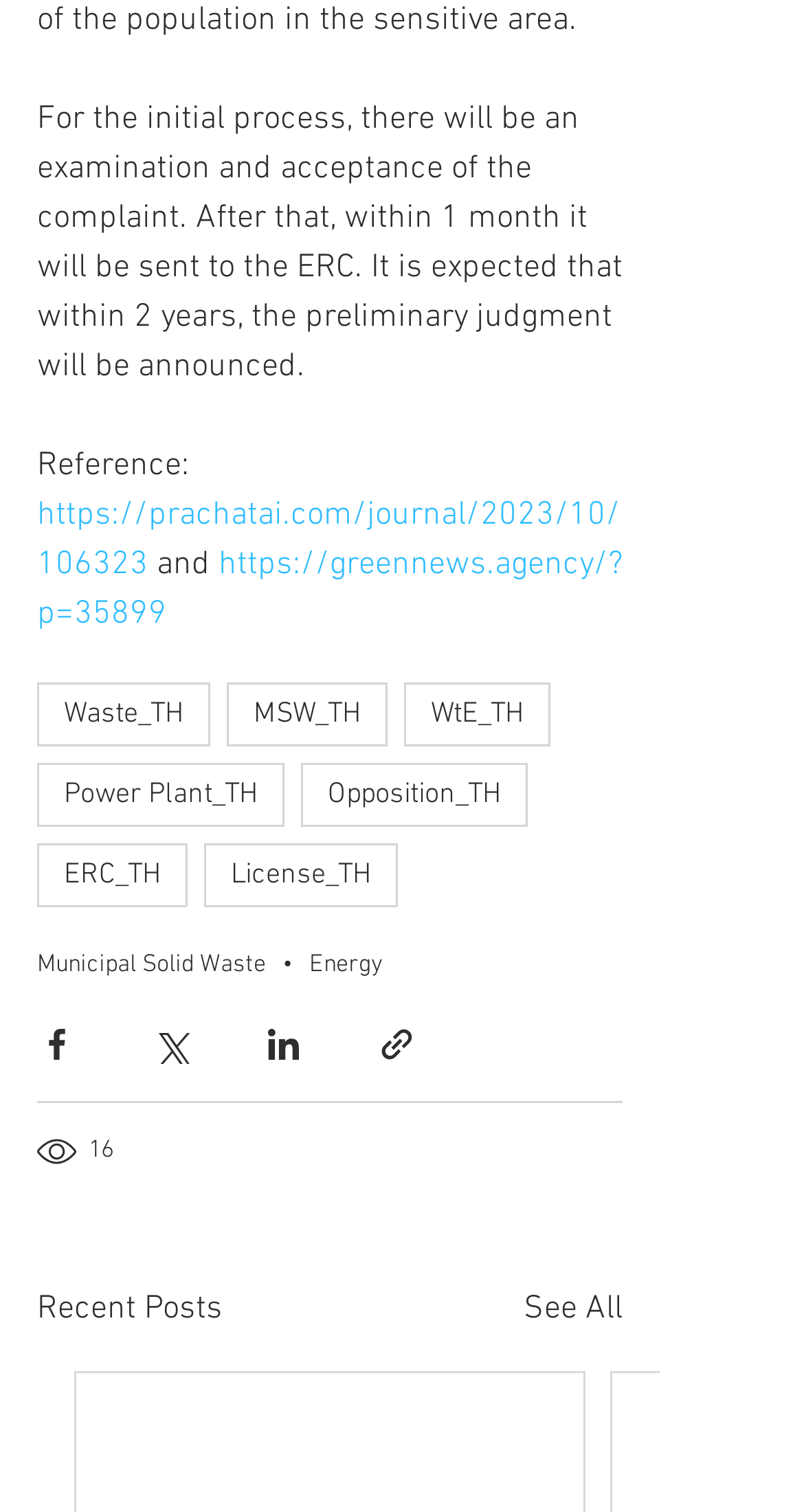Please locate the bounding box coordinates of the element that should be clicked to achieve the given instruction: "Click the link to Prachatai".

[0.046, 0.328, 0.772, 0.388]